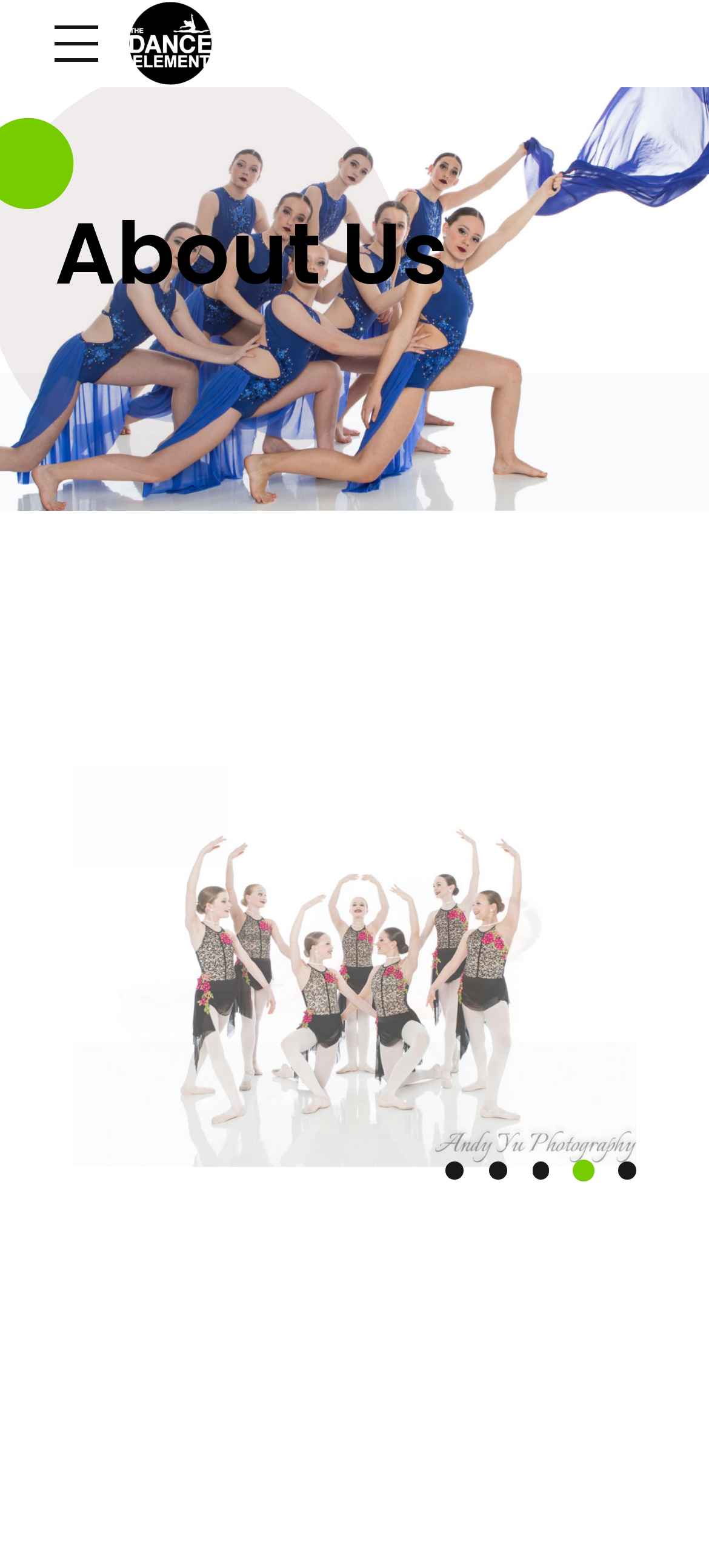What is the layout of the webpage?
Please ensure your answer is as detailed and informative as possible.

By analyzing the bounding box coordinates of the elements, I can see that there is a header element at the top of the webpage, followed by a content section that contains an image and a heading element, which suggests that the layout of the webpage is a header and content layout.